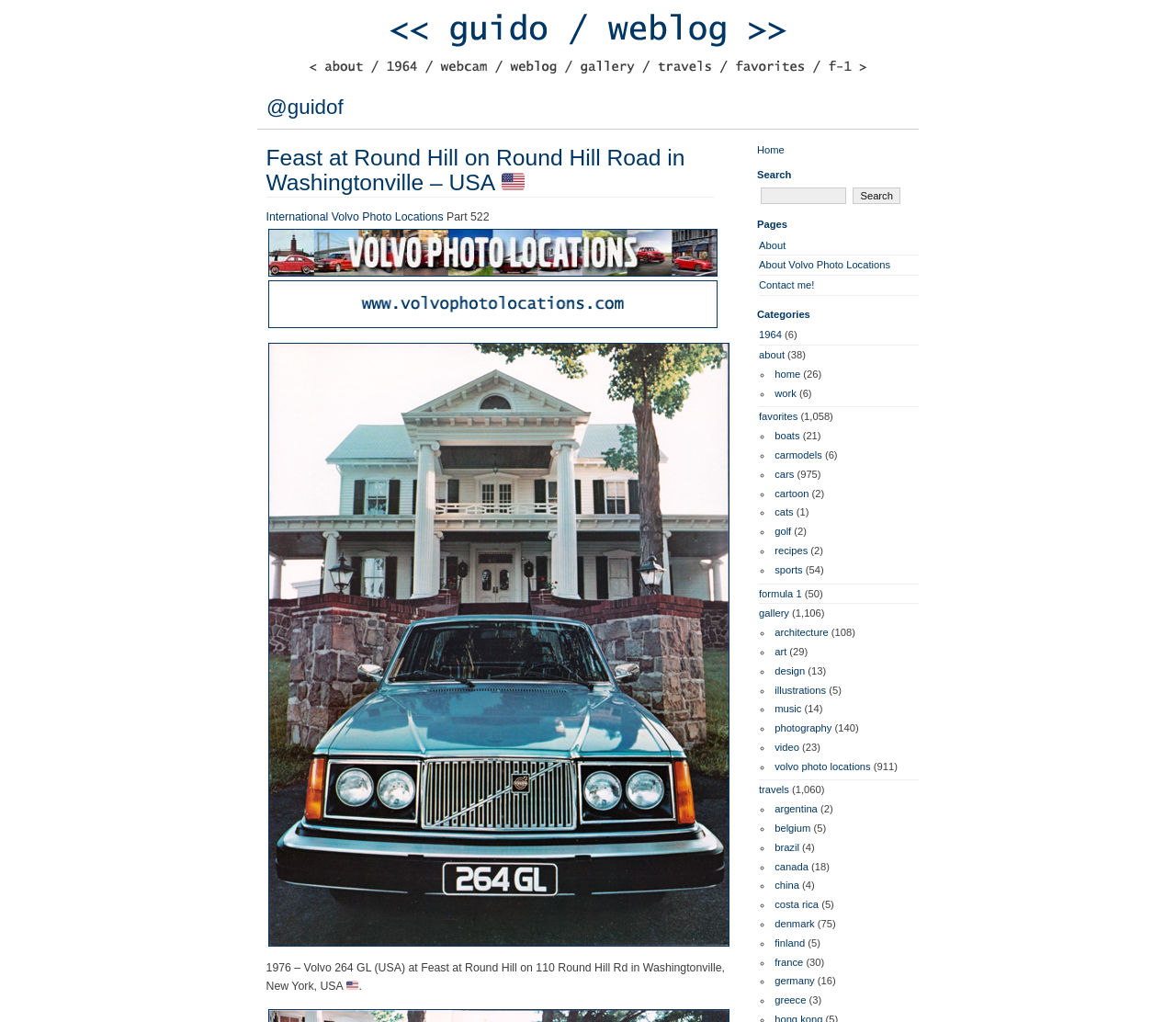Provide the bounding box coordinates for the area that should be clicked to complete the instruction: "Click on the 'Home' link".

[0.644, 0.142, 0.667, 0.152]